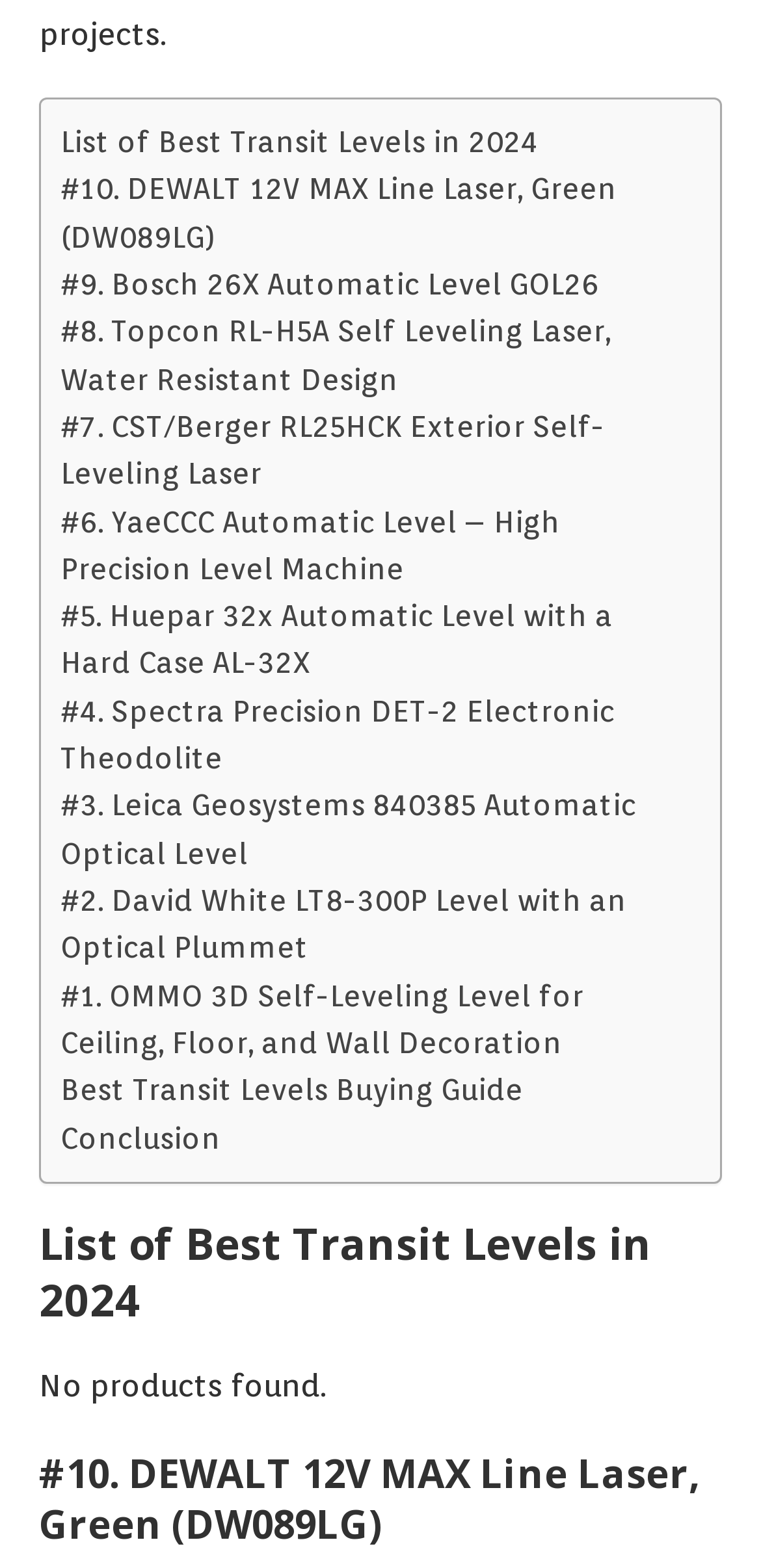Please identify the bounding box coordinates of the element's region that should be clicked to execute the following instruction: "Click the 'Access 2003' link". The bounding box coordinates must be four float numbers between 0 and 1, i.e., [left, top, right, bottom].

None